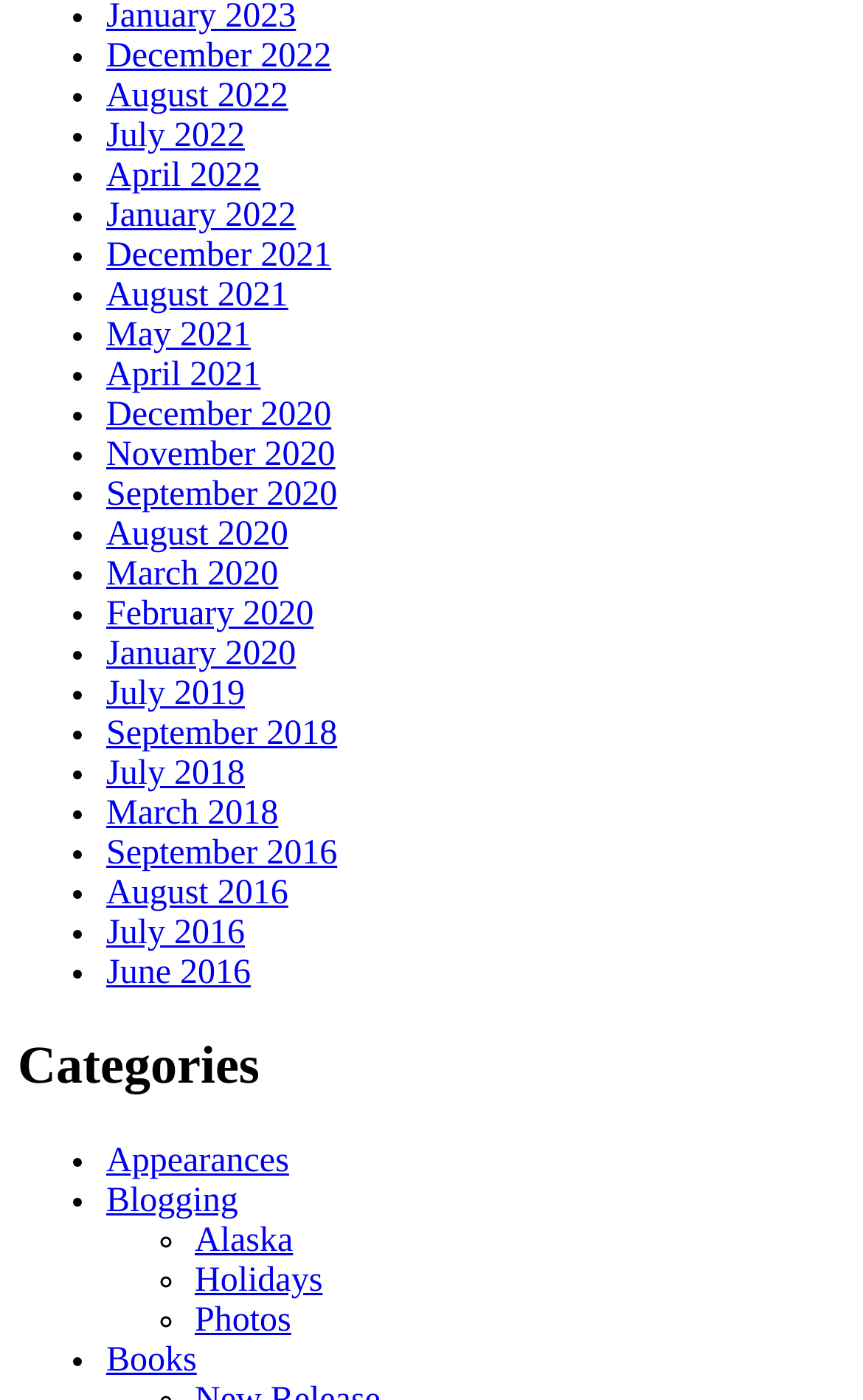Specify the bounding box coordinates of the element's area that should be clicked to execute the given instruction: "Explore Categories". The coordinates should be four float numbers between 0 and 1, i.e., [left, top, right, bottom].

[0.021, 0.741, 0.979, 0.784]